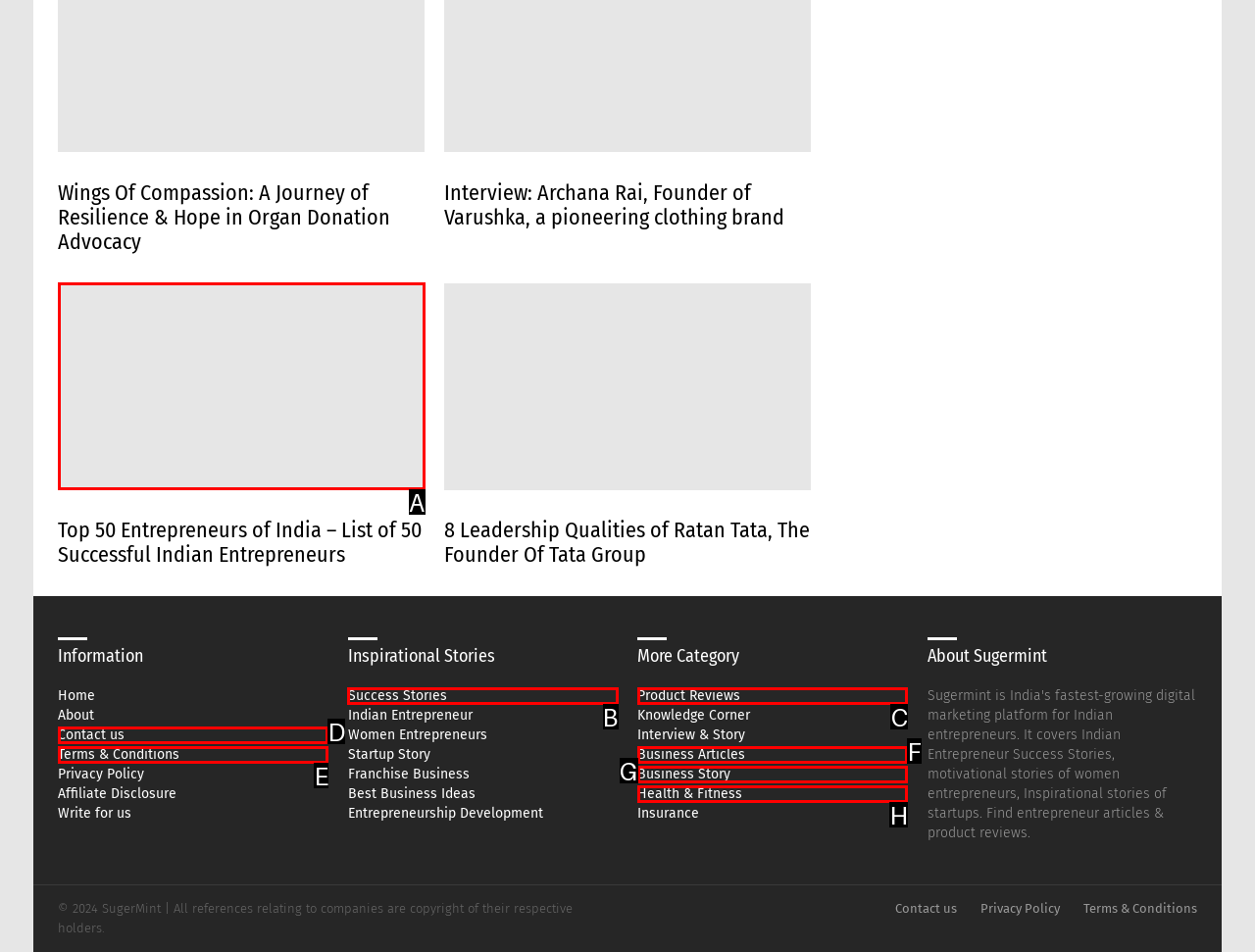Select the HTML element that corresponds to the description: Product Reviews. Reply with the letter of the correct option.

C